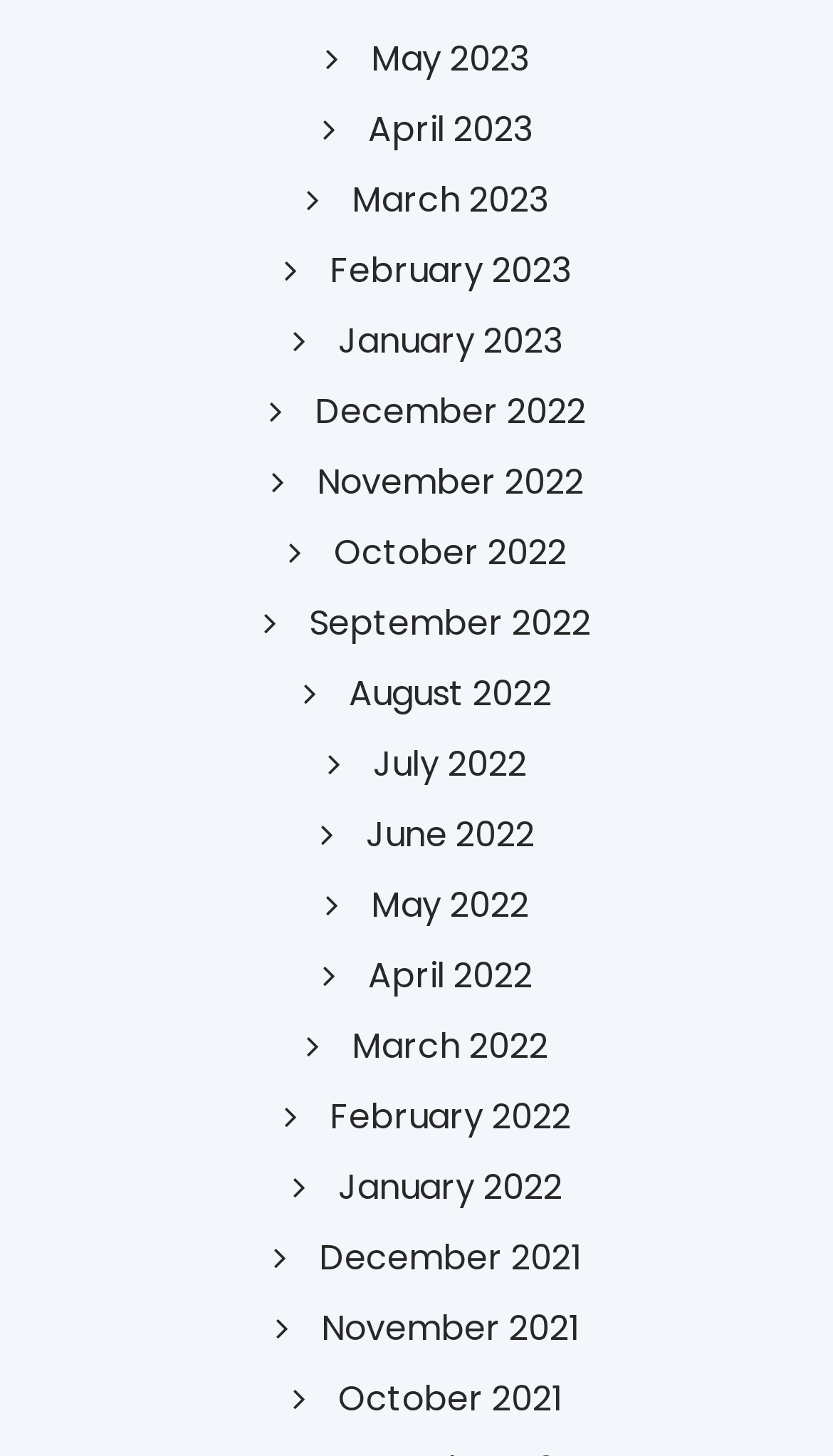Could you locate the bounding box coordinates for the section that should be clicked to accomplish this task: "View January 2022".

[0.352, 0.799, 0.675, 0.833]